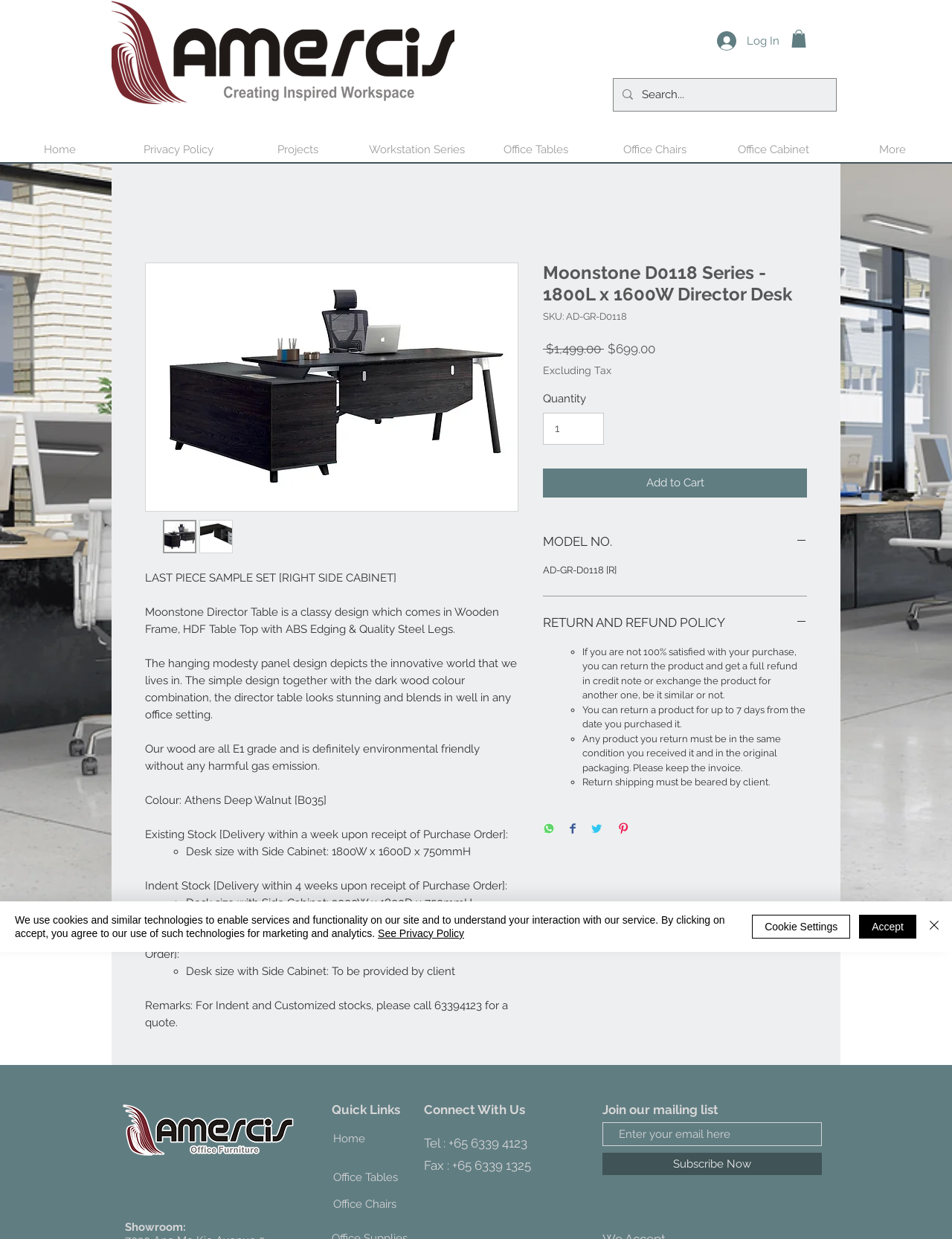What is the material of the table top?
Please answer the question with a detailed and comprehensive explanation.

The material of the table top can be found in the product description, where it is mentioned that the Moonstone Director Table comes with a 'Wooden Frame, HDF Table Top with ABS Edging & Quality Steel Legs'.